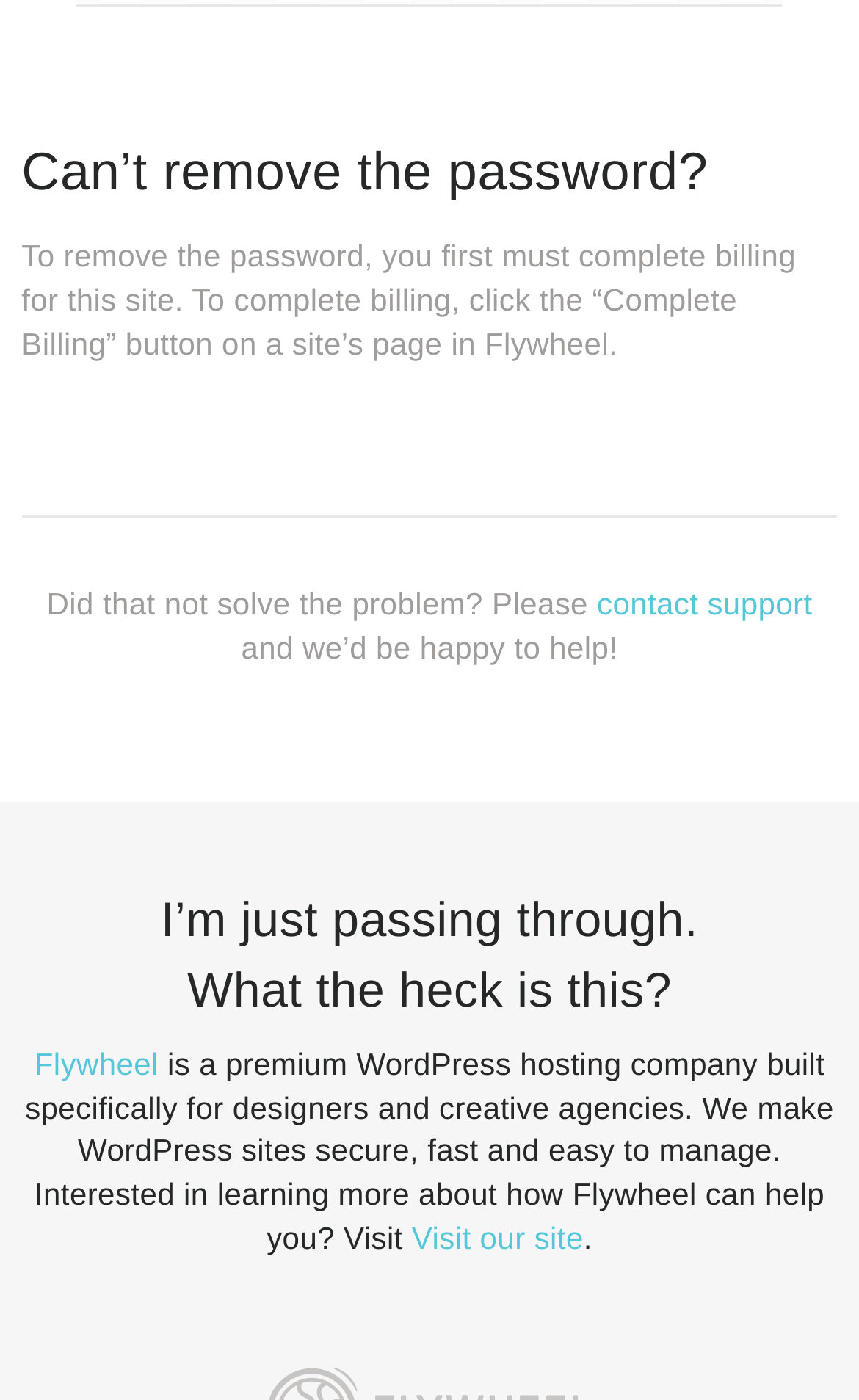Use a single word or phrase to answer the question:
What does Flywheel do for WordPress sites?

Make them secure, fast, and easy to manage